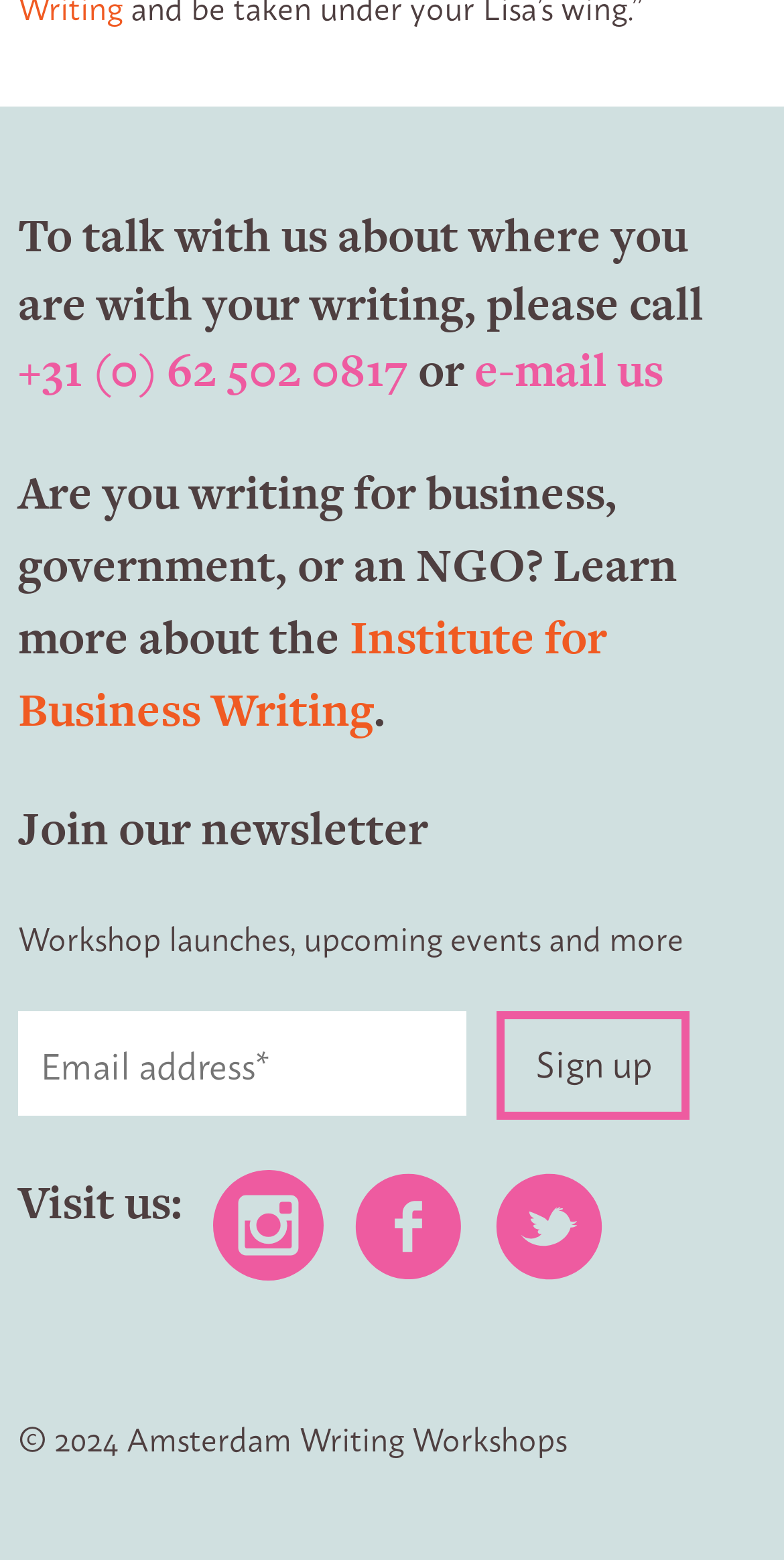Please answer the following question using a single word or phrase: 
What is the copyright year of the Amsterdam Writing Workshops?

2024